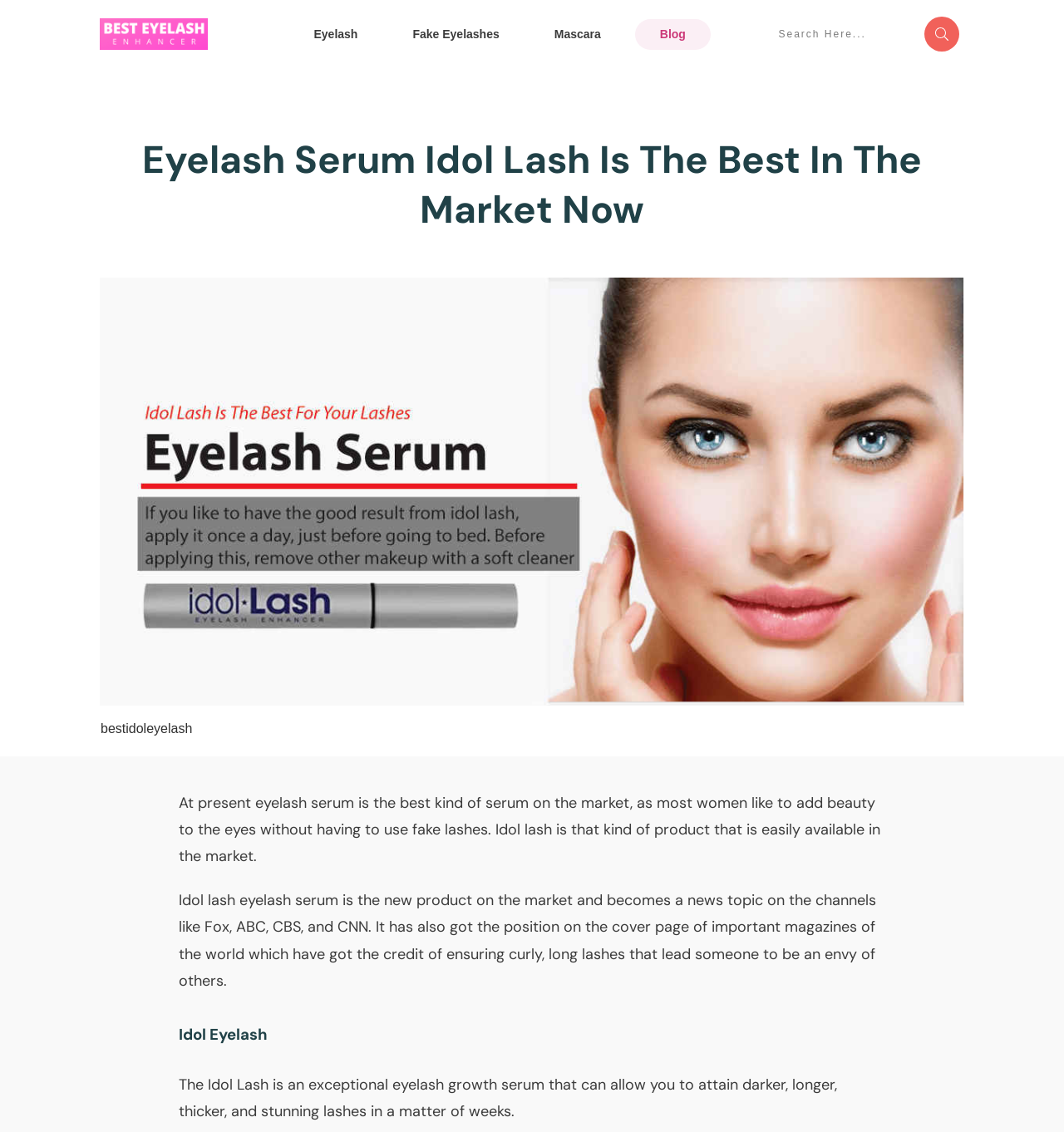Using the element description: "name="s" placeholder="Search Here..."", determine the bounding box coordinates. The coordinates should be in the format [left, top, right, bottom], with values between 0 and 1.

[0.72, 0.015, 0.869, 0.046]